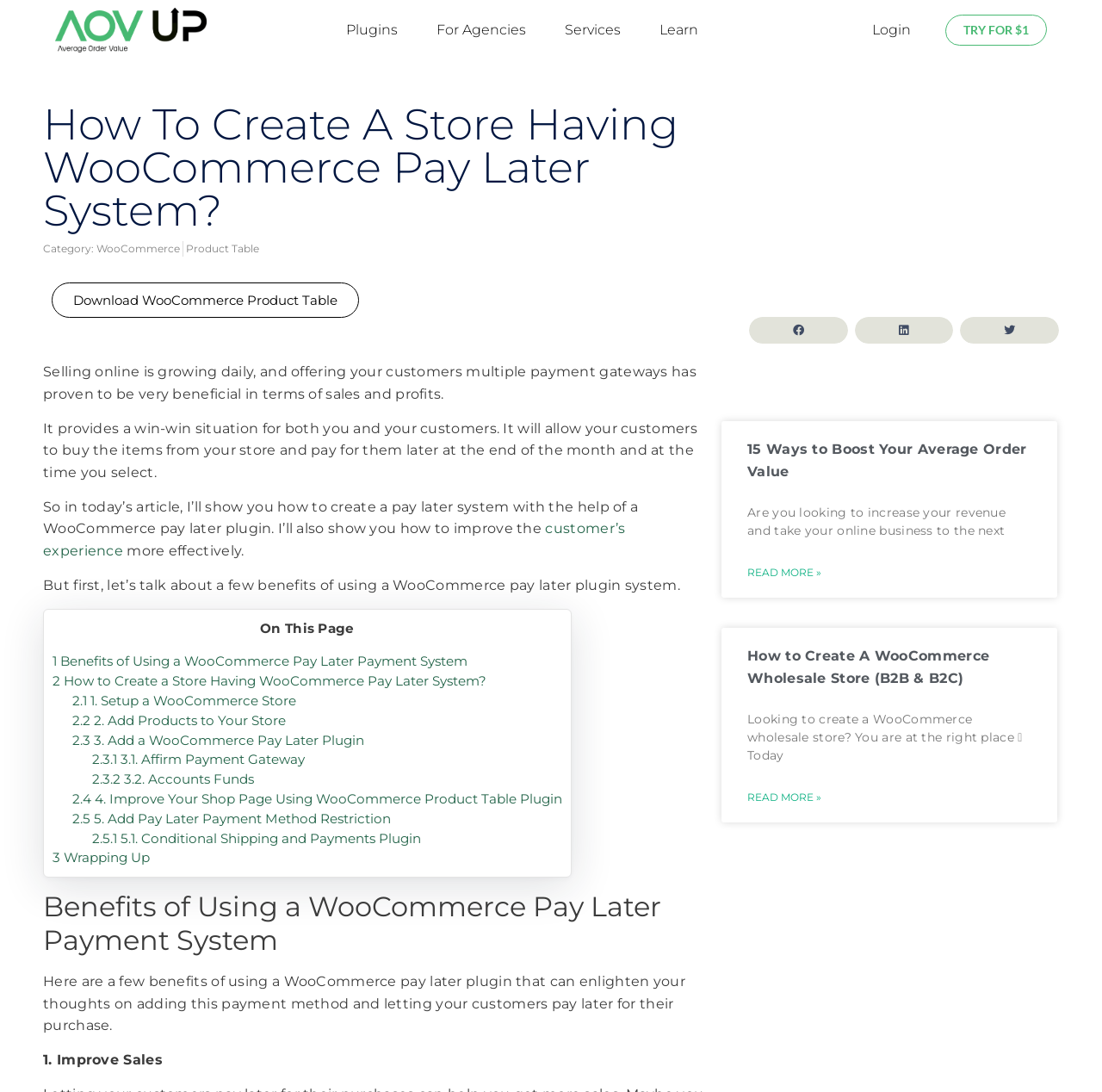Locate the bounding box coordinates of the element you need to click to accomplish the task described by this instruction: "Click on the 'customer’s experience' link".

[0.039, 0.477, 0.568, 0.512]